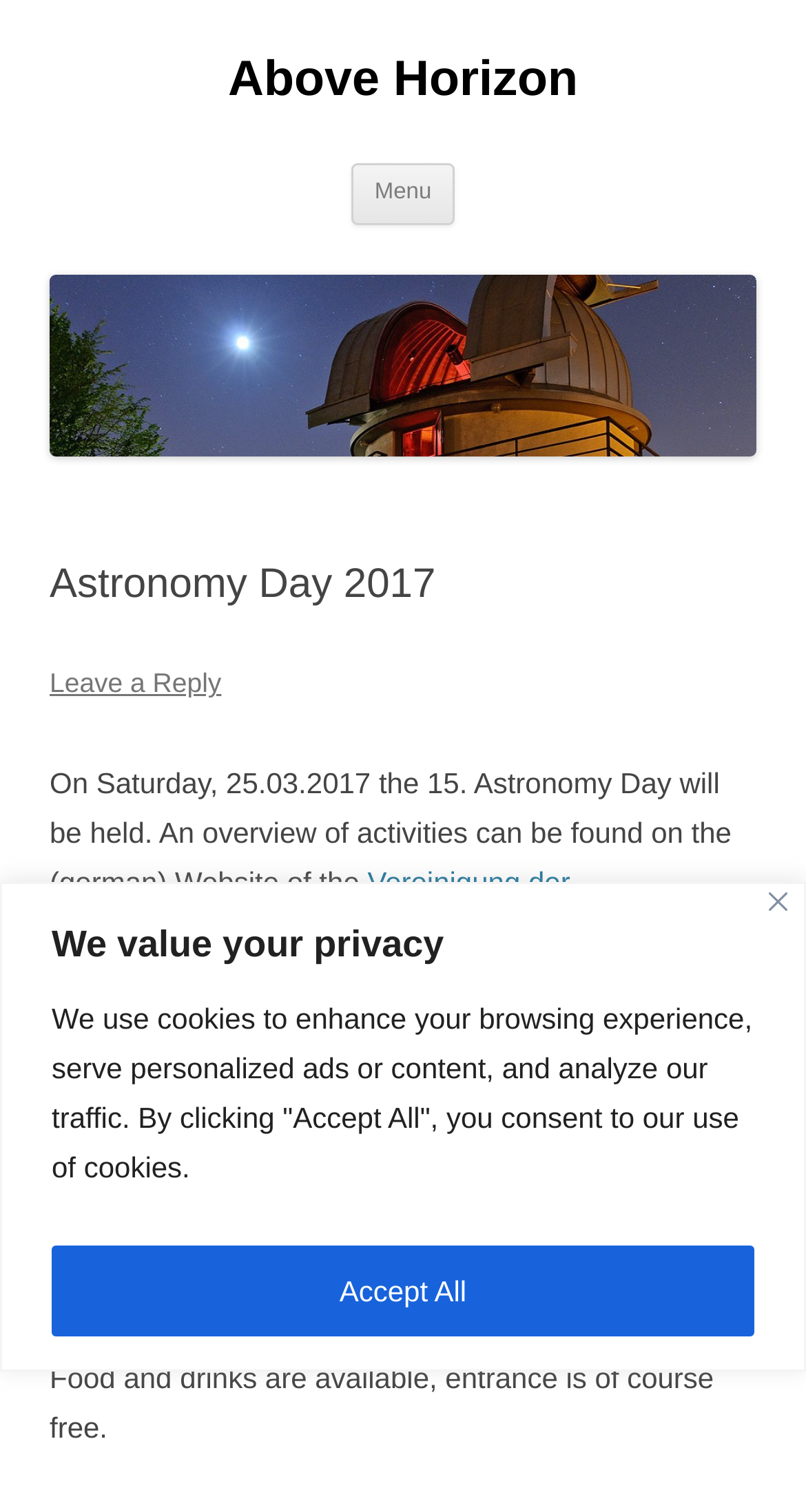Extract the bounding box coordinates for the HTML element that matches this description: "Accept All". The coordinates should be four float numbers between 0 and 1, i.e., [left, top, right, bottom].

[0.064, 0.823, 0.936, 0.883]